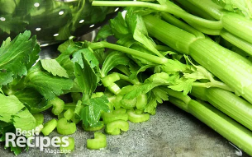Explain the image in a detailed and descriptive way.

The image showcases a fresh bunch of celery, characterized by its vivid green stalks and leafy tops. The celery is partially sliced, revealing its crisp texture, and is presented alongside a metal colander, suggesting a preparation or cooking context. This aromatic vegetable is known for its strong flavor, enhancing a variety of dishes whether eaten raw, dipped in sauces, or cooked. Celery is a versatile ingredient that brings both nutrition and taste, making it a staple in many recipes. The visual emphasizes its freshness and appeal, perfect for anyone looking to incorporate healthy vegetables into their meals.